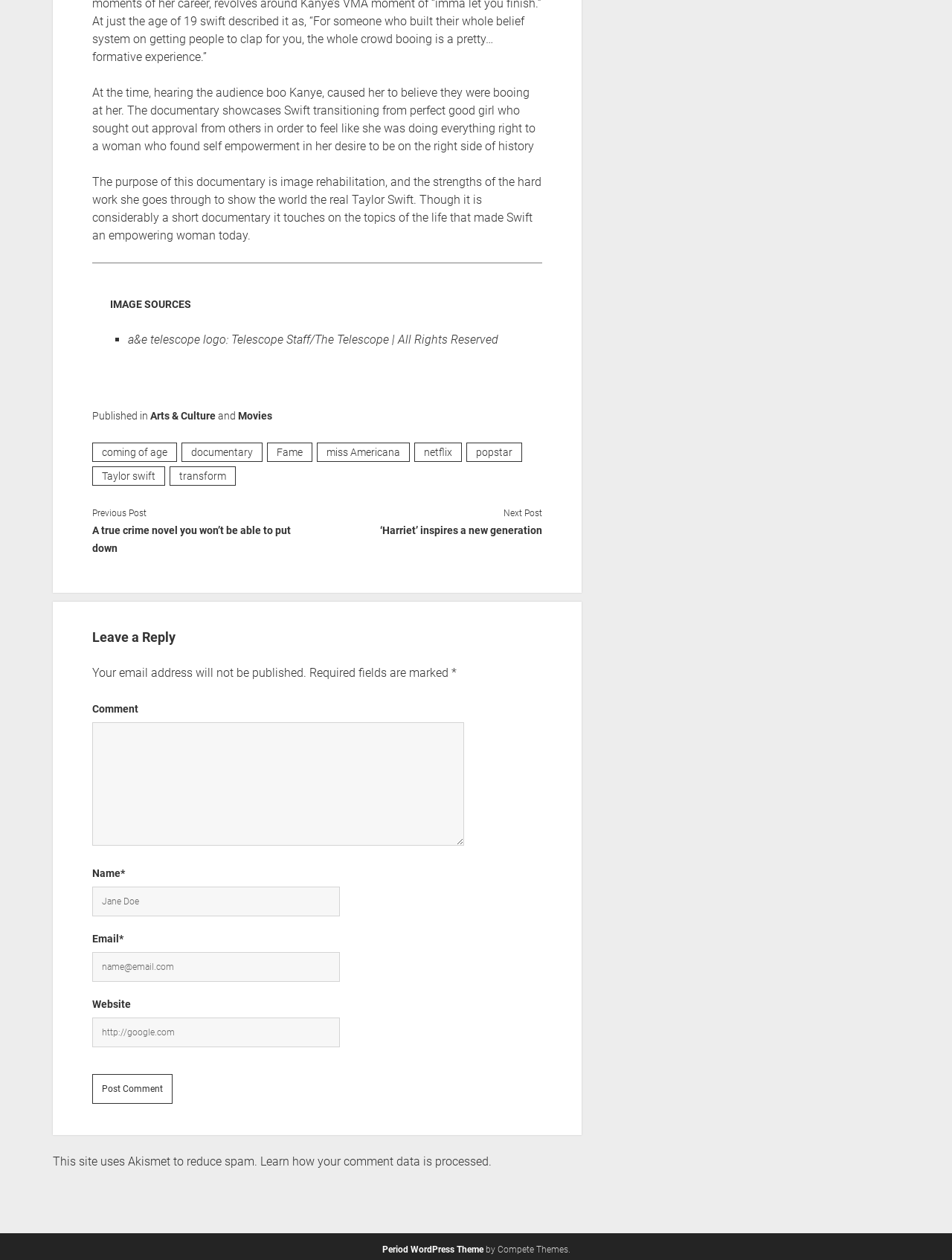Determine the bounding box coordinates in the format (top-left x, top-left y, bottom-right x, bottom-right y). Ensure all values are floating point numbers between 0 and 1. Identify the bounding box of the UI element described by: parent_node: Name* name="author" placeholder="Jane Doe"

[0.097, 0.7, 0.357, 0.724]